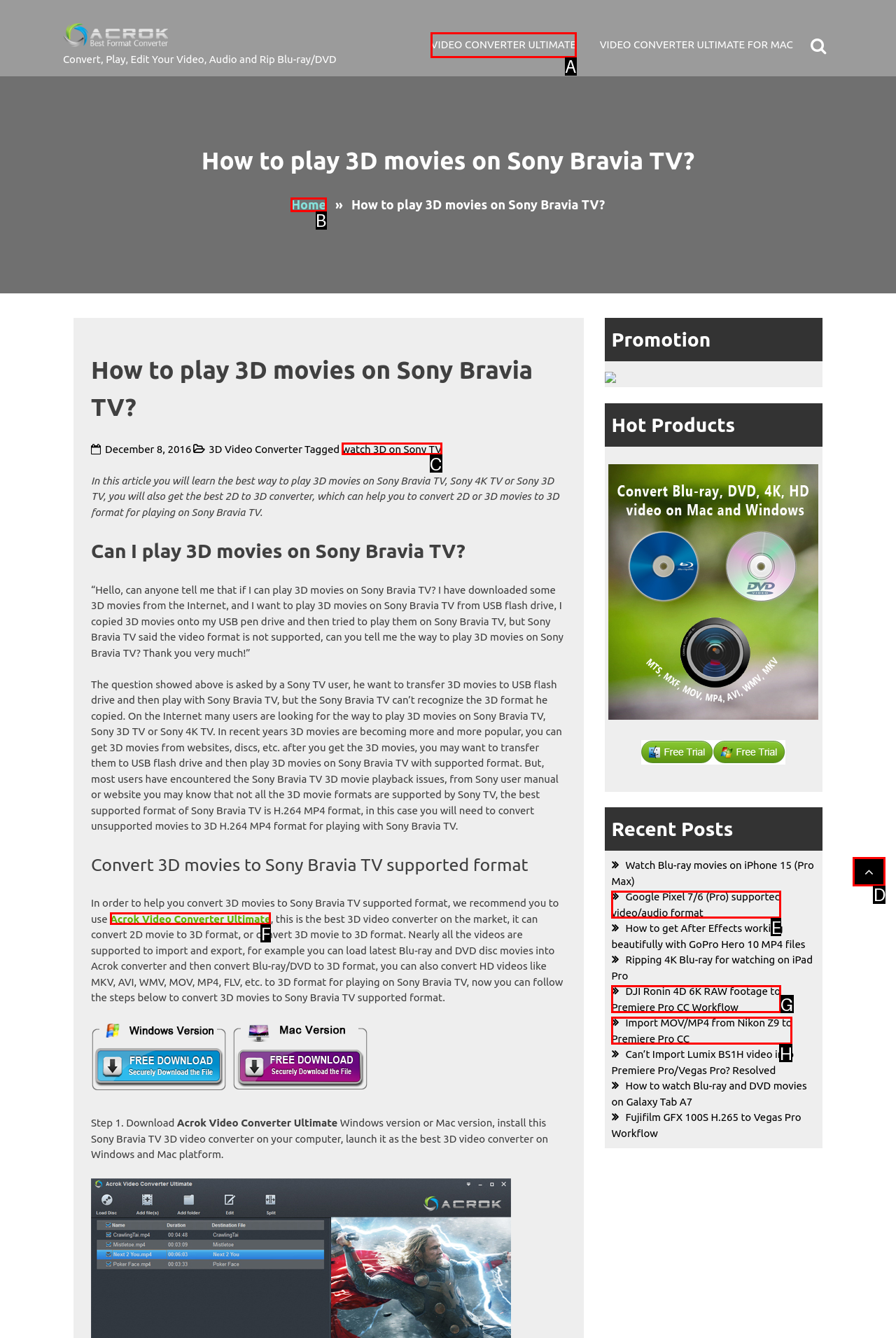Provide the letter of the HTML element that you need to click on to perform the task: Scroll up the page.
Answer with the letter corresponding to the correct option.

D